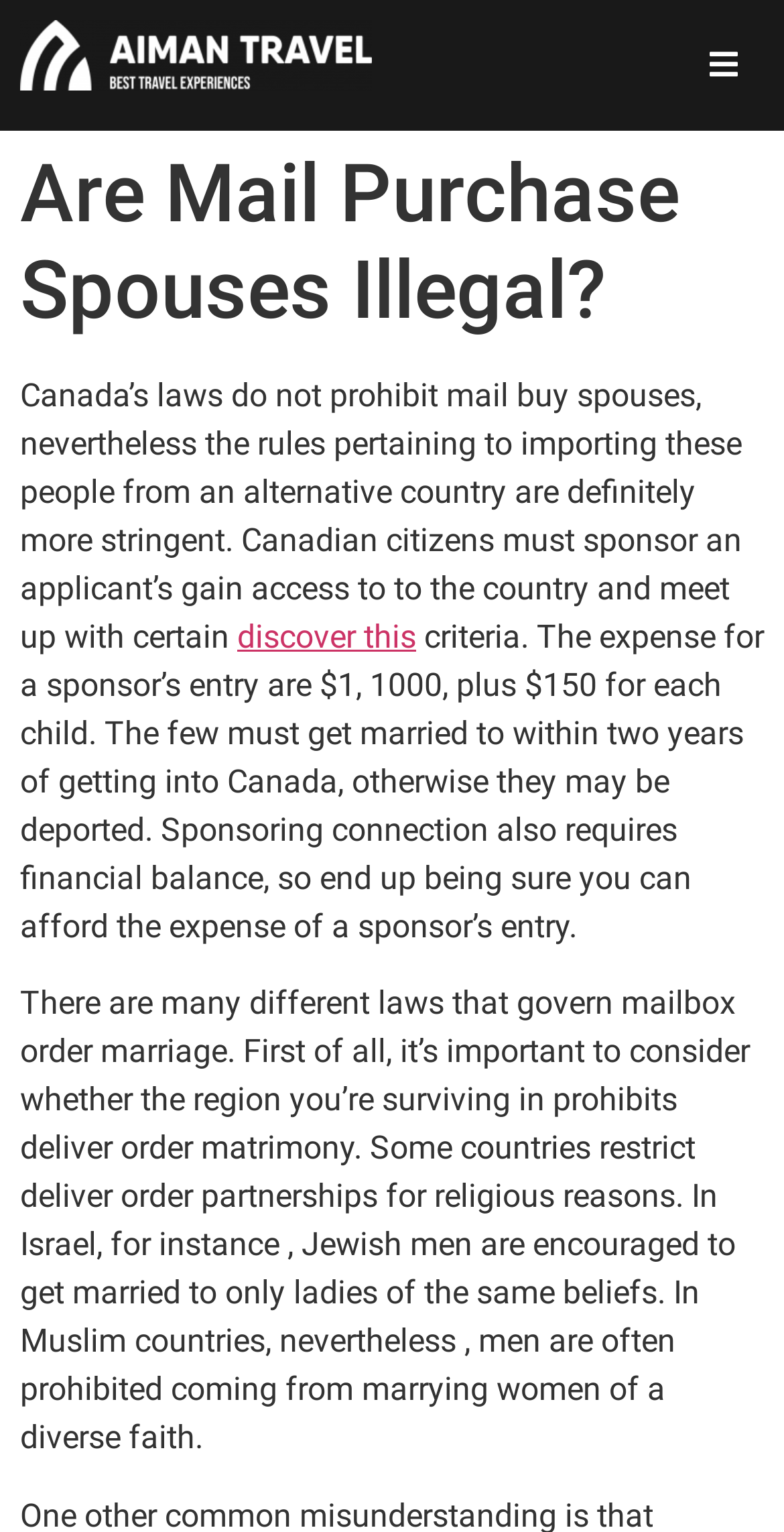What is the time limit for a sponsored spouse to get married in Canada?
Use the screenshot to answer the question with a single word or phrase.

Two years